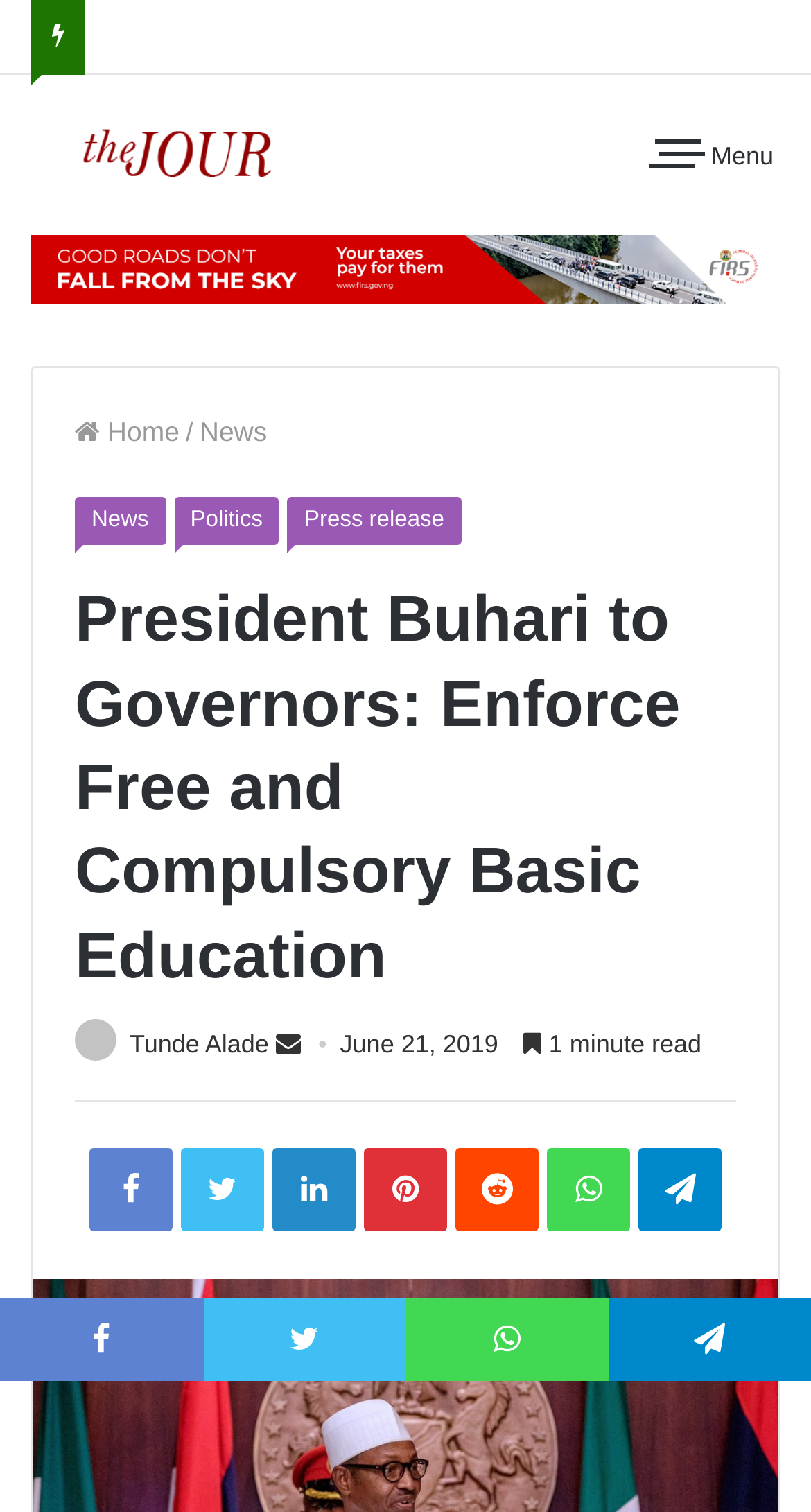Please determine and provide the text content of the webpage's heading.

President Buhari to Governors: Enforce Free and Compulsory Basic Education